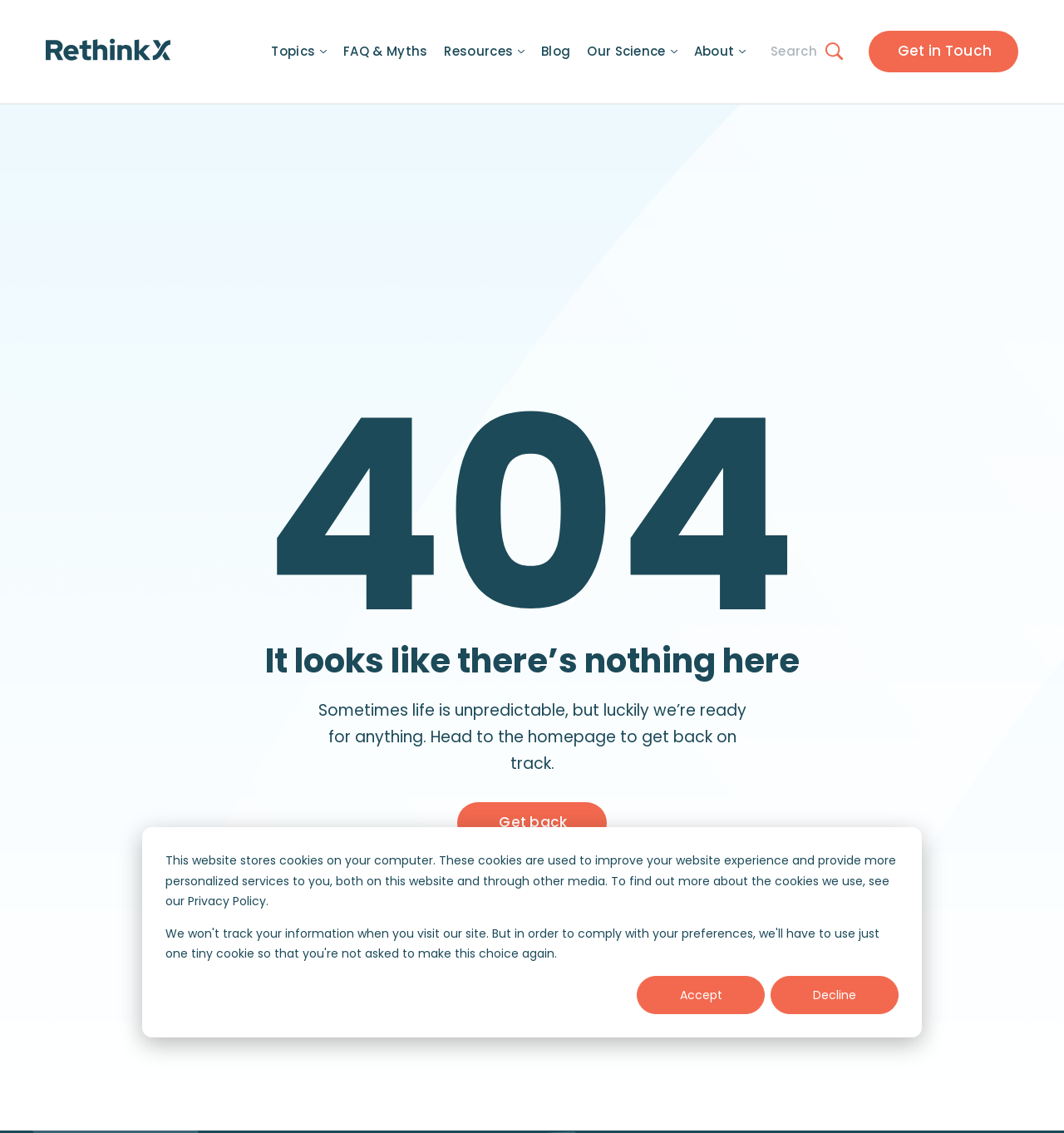How many navigation links are there?
Look at the image and answer the question with a single word or phrase.

7